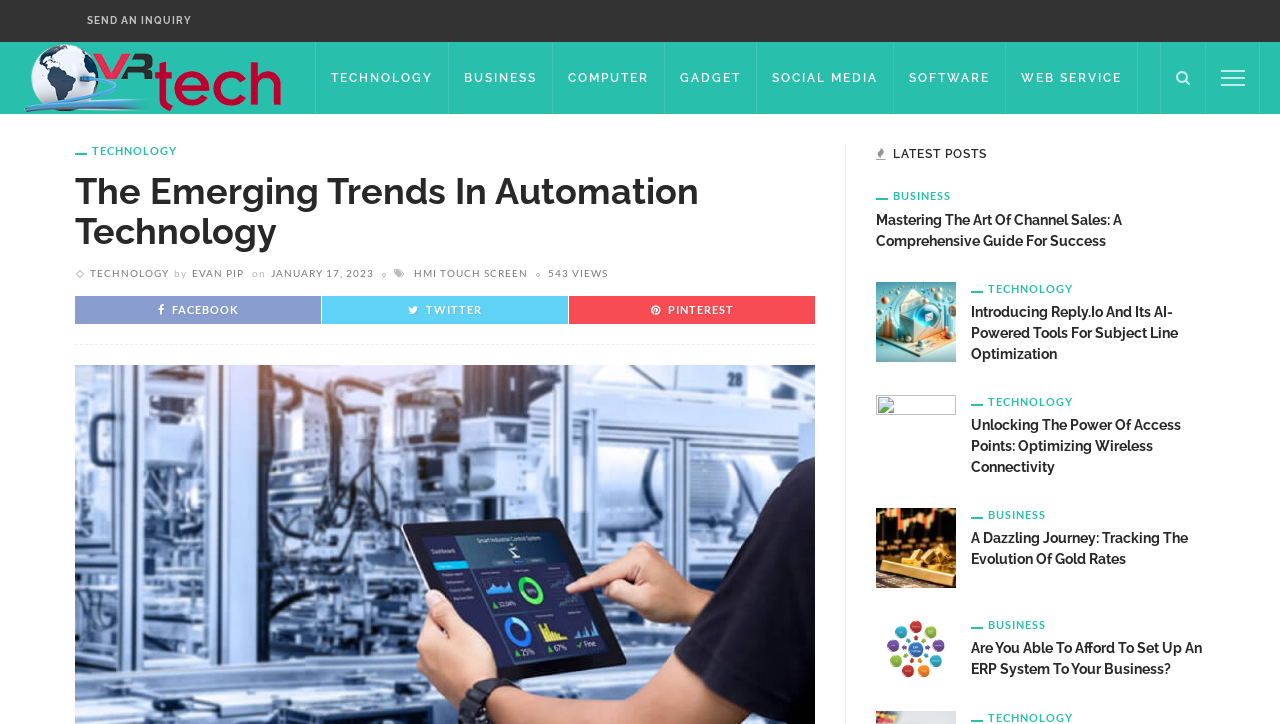Craft a detailed narrative of the webpage's structure and content.

This webpage is about technology and business, with a focus on automation. At the top, there is a navigation menu with links to various categories, including "TECHNOLOGY", "BUSINESS", "COMPUTER", "GADGET", "SOCIAL MEDIA", and "SOFTWARE". Below the navigation menu, there is a heading that reads "The Emerging Trends In Automation Technology". 

To the right of the heading, there is information about the author, "EVAN PIP", and the date of publication, "JANUARY 17, 2023". There are also links to share the article on social media platforms, including Facebook, Twitter, and Pinterest.

The main content of the webpage is divided into sections, with headings that read "LATEST POSTS" and individual article titles. There are five articles in total, each with a link to read more. The articles cover topics such as channel sales, AI-powered tools, wireless connectivity, gold rates, and ERP systems. Each article has a category label, such as "TECHNOLOGY" or "BUSINESS", and some have a view count, such as "543 VIEWS".